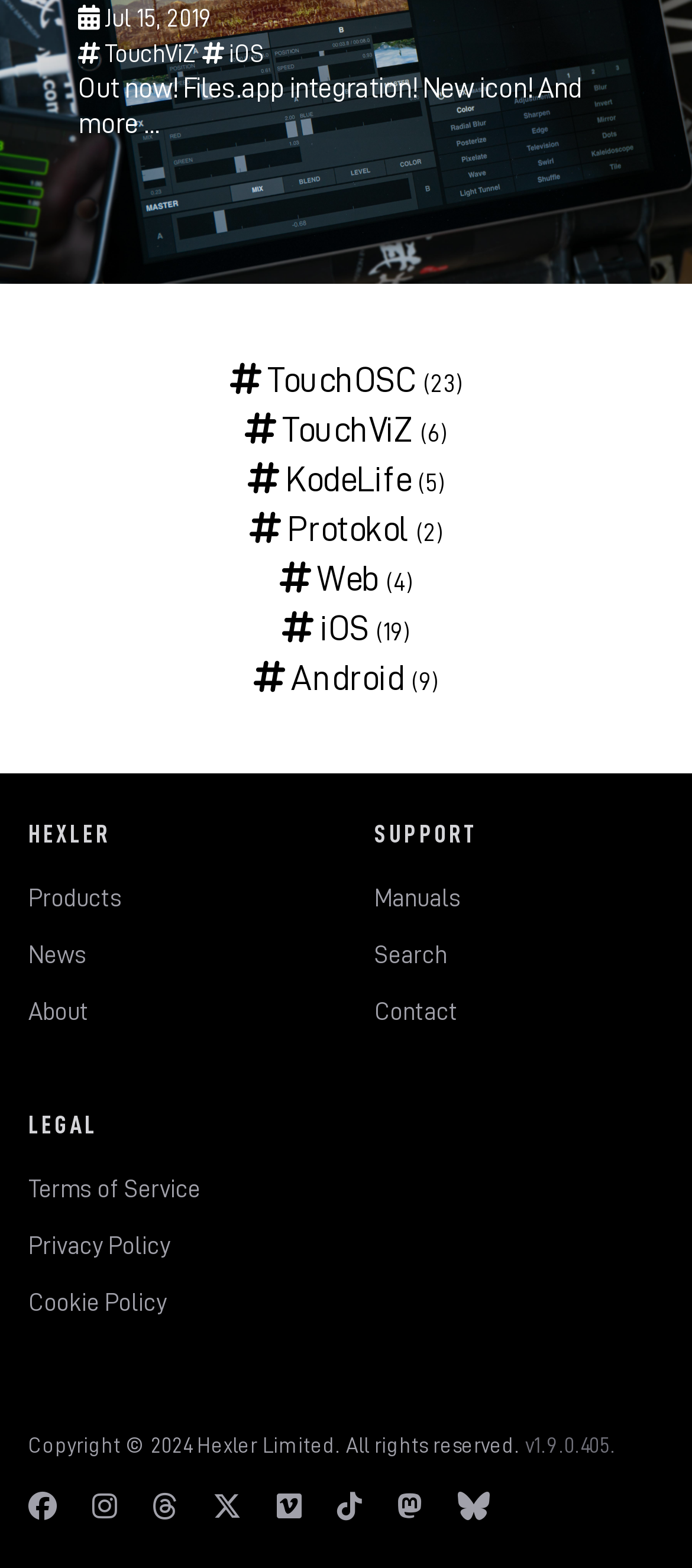What is the version number of the software?
Using the image as a reference, give a one-word or short phrase answer.

v1.9.0.405